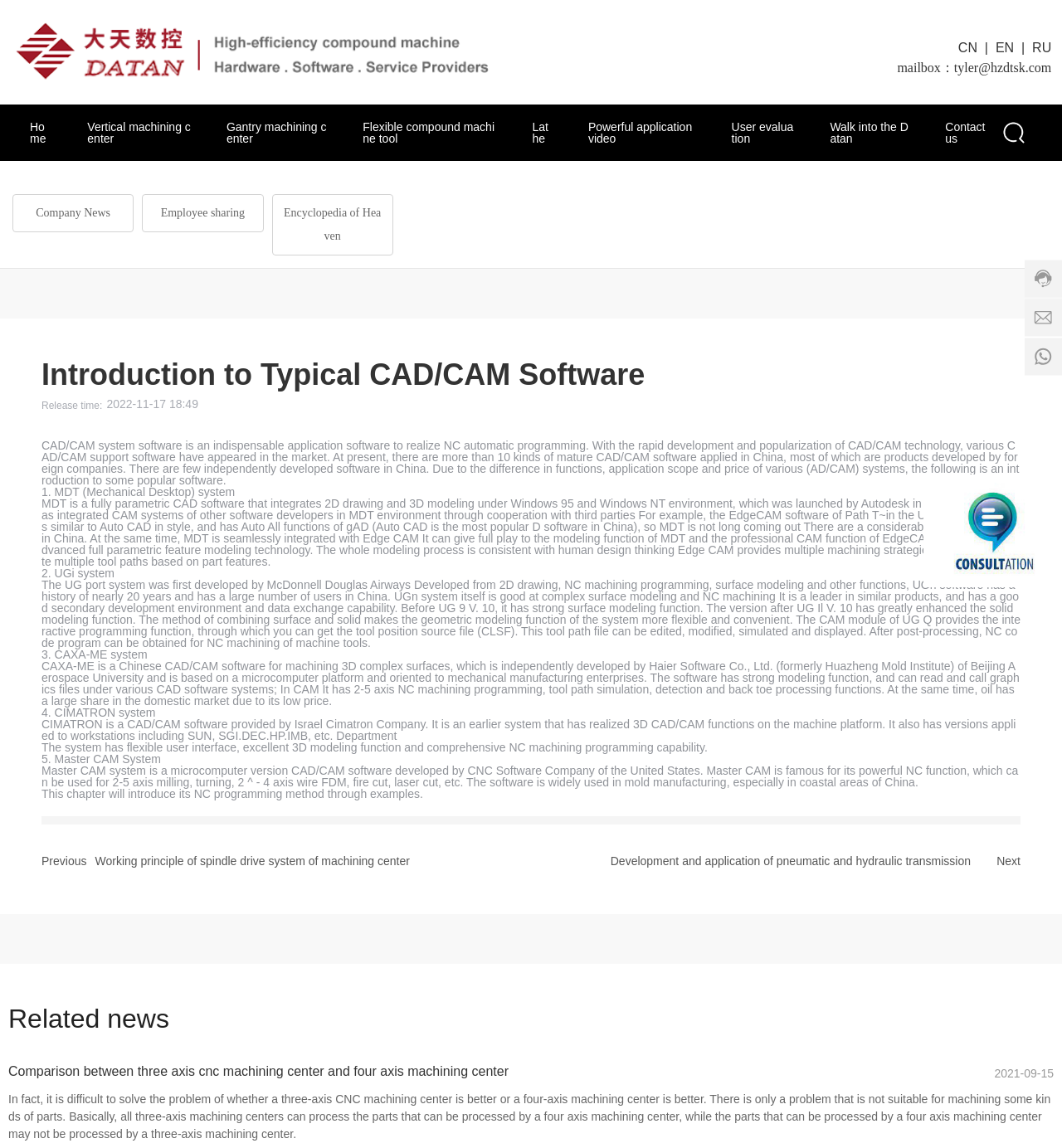Determine the bounding box coordinates for the area you should click to complete the following instruction: "Read the 'Related news'".

[0.008, 0.874, 0.159, 0.9]